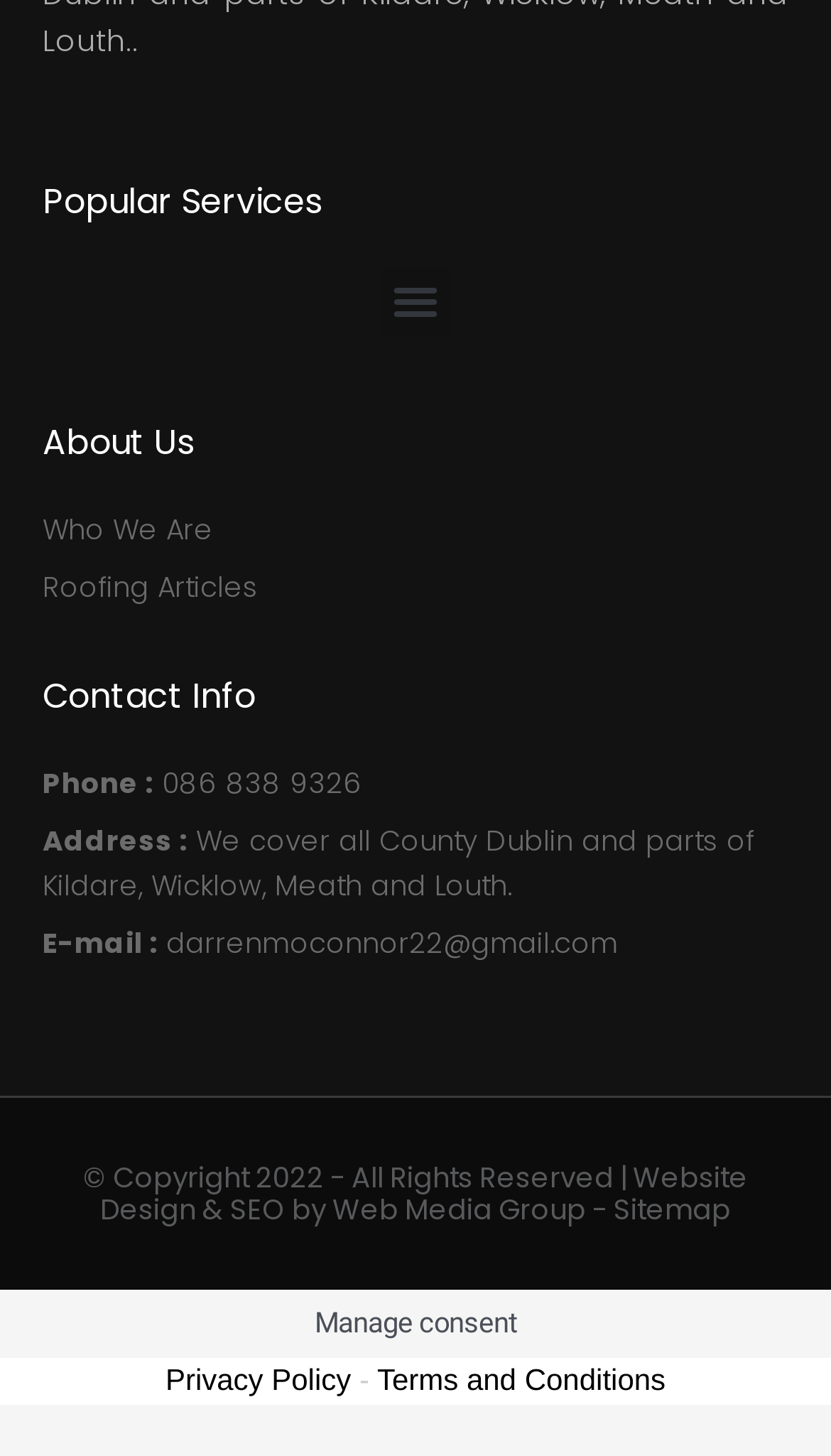Kindly determine the bounding box coordinates for the clickable area to achieve the given instruction: "Contact us by phone".

[0.051, 0.522, 0.949, 0.554]